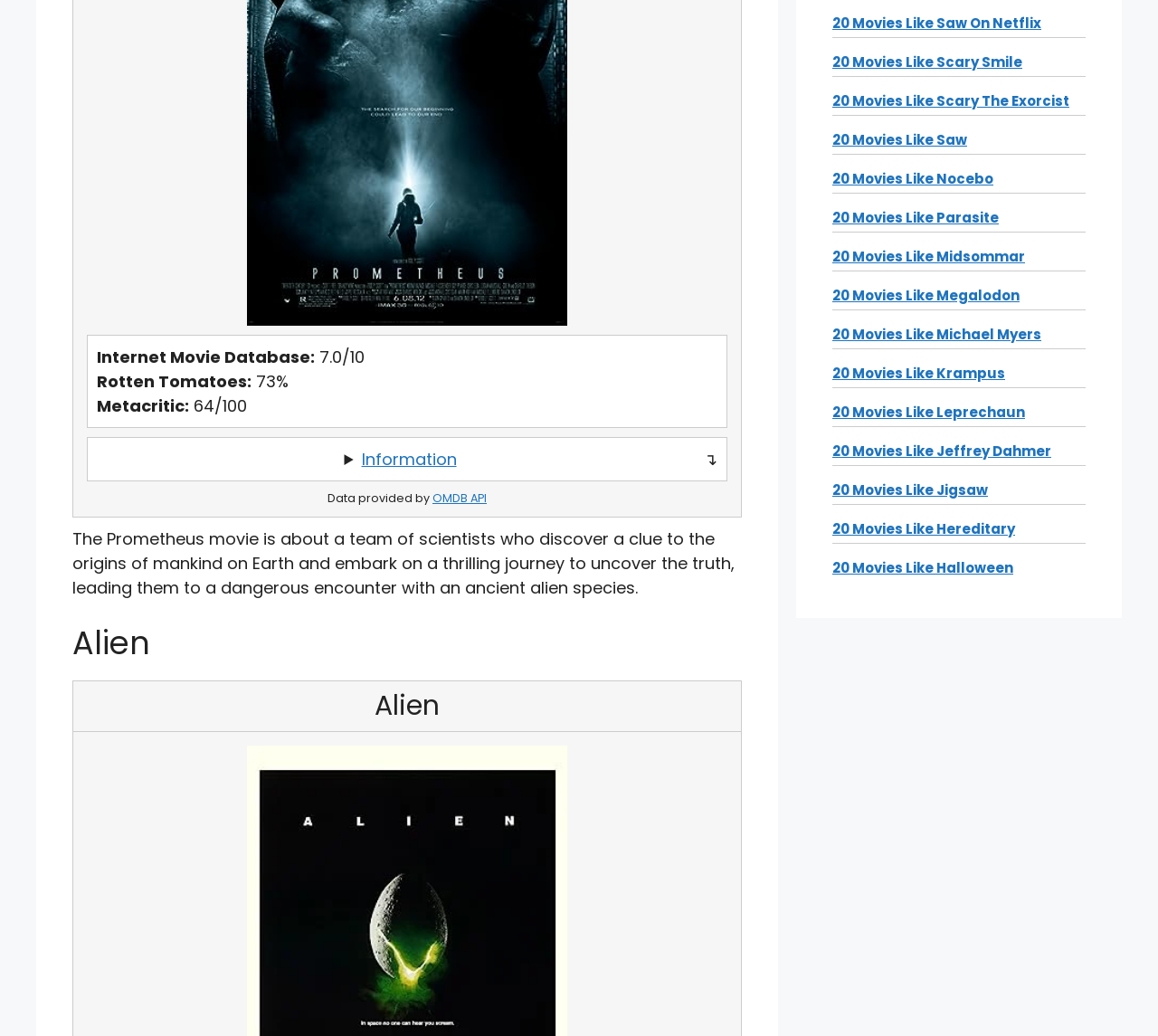Extract the bounding box coordinates for the UI element described as: "20 Movies Like Michael Myers".

[0.719, 0.314, 0.899, 0.332]